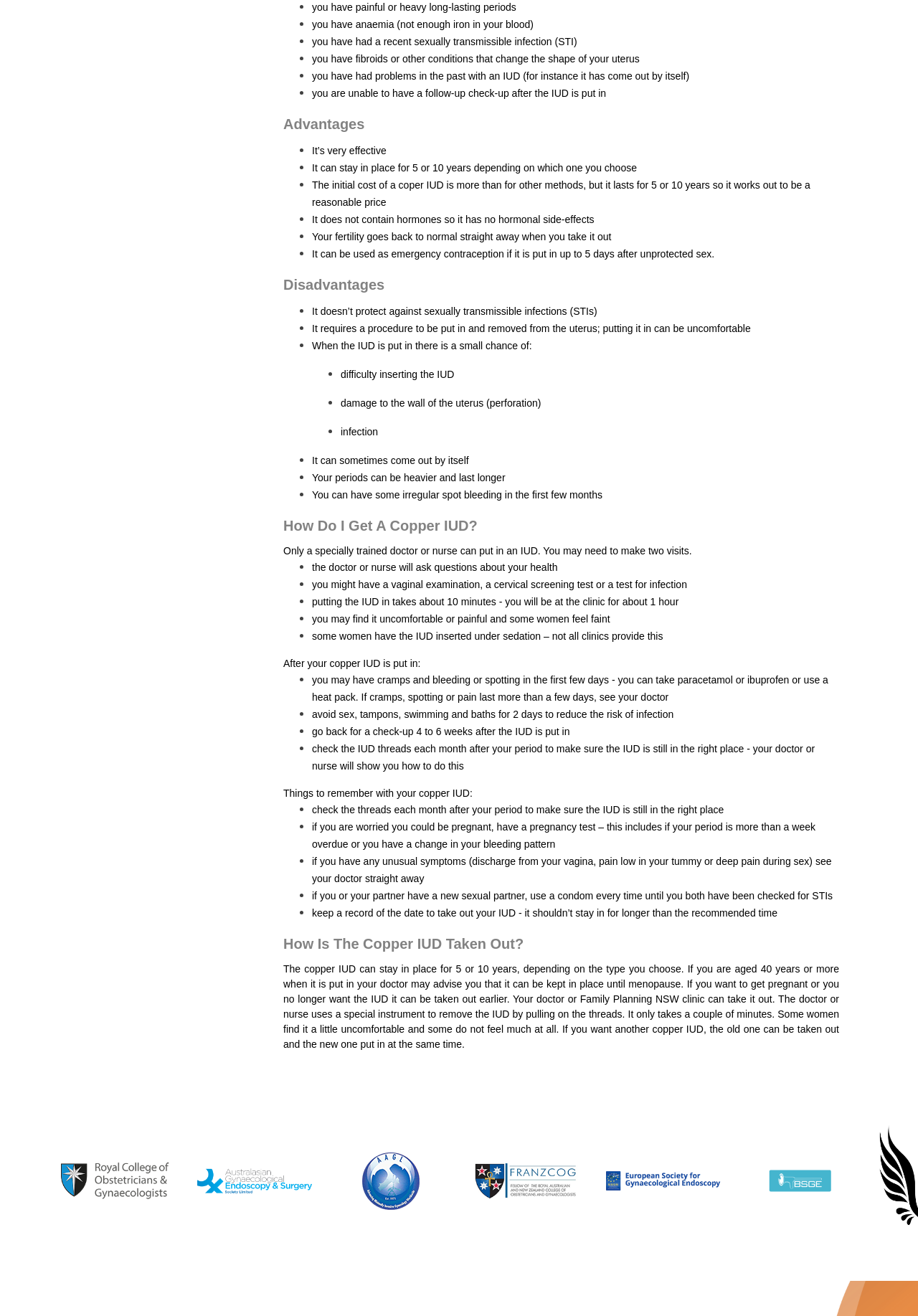Please locate the bounding box coordinates of the element that should be clicked to achieve the given instruction: "Check the details".

[0.309, 0.101, 0.419, 0.113]